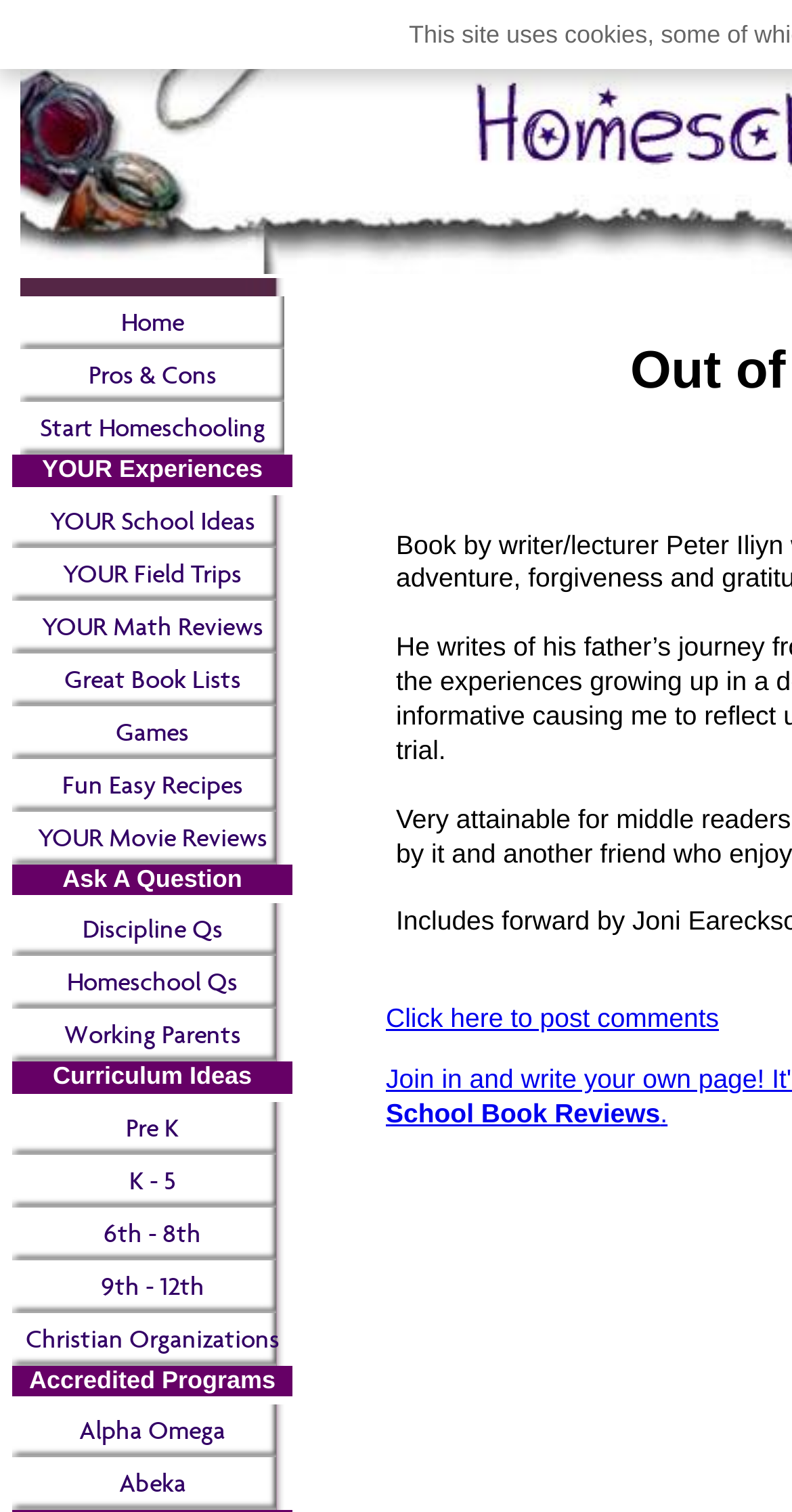What is the first link on the webpage?
Based on the image, respond with a single word or phrase.

Home